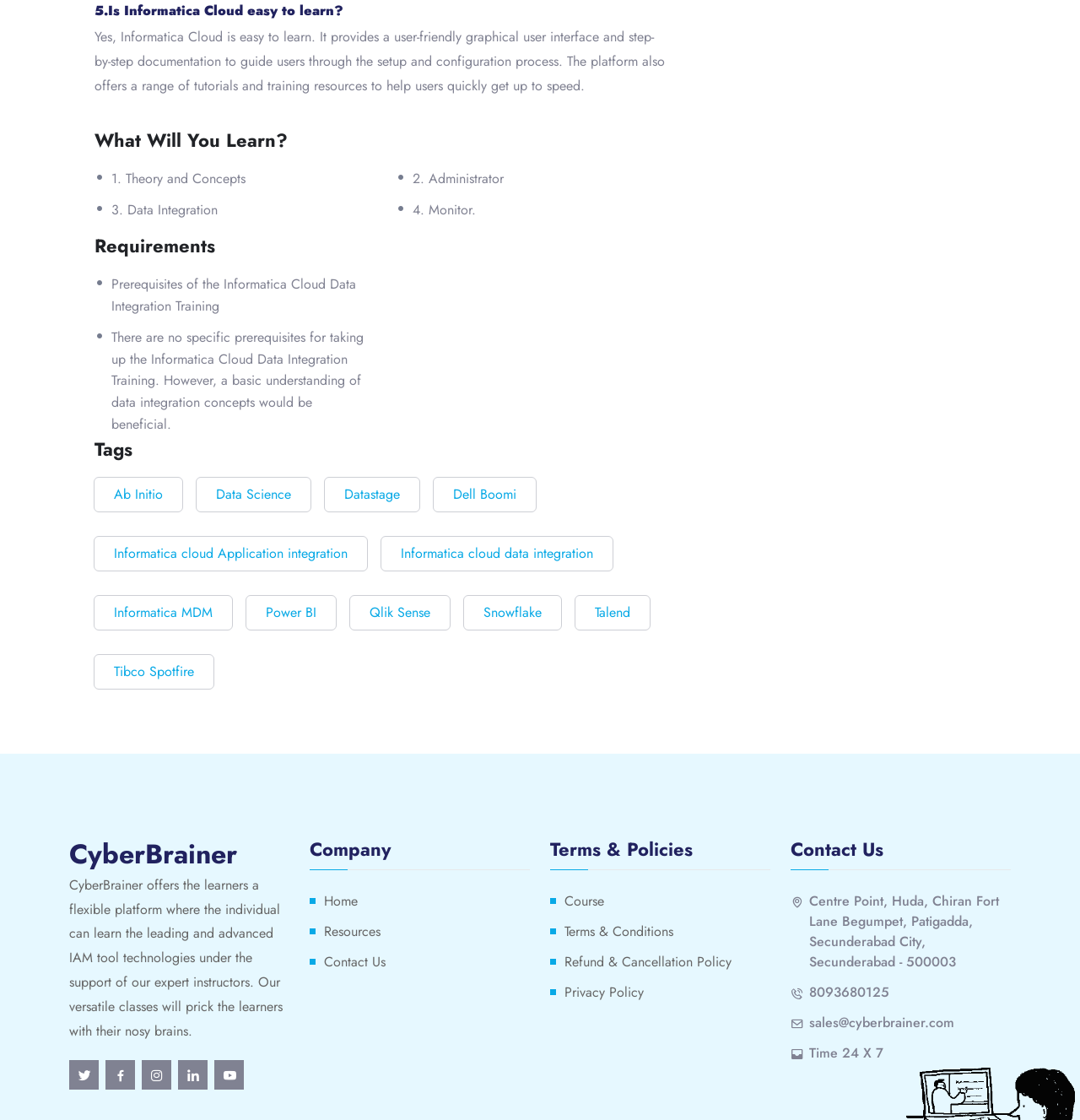Examine the image and give a thorough answer to the following question:
What are the prerequisites for taking up the Informatica Cloud Data Integration Training?

According to the webpage, there are no specific prerequisites for taking up the Informatica Cloud Data Integration Training, although a basic understanding of data integration concepts would be beneficial.